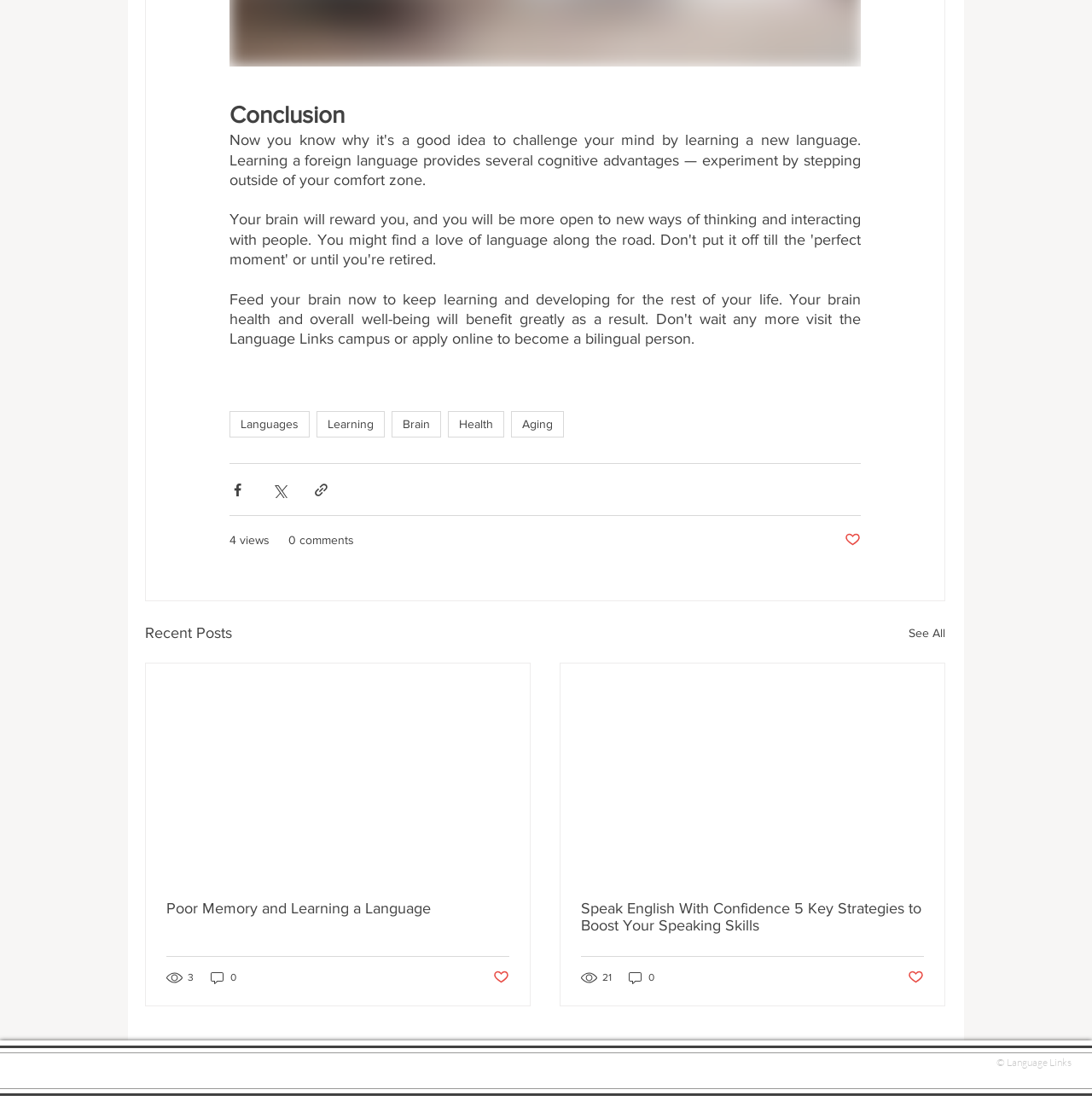Provide a short, one-word or phrase answer to the question below:
What is the purpose of the button with the image?

Share via Facebook